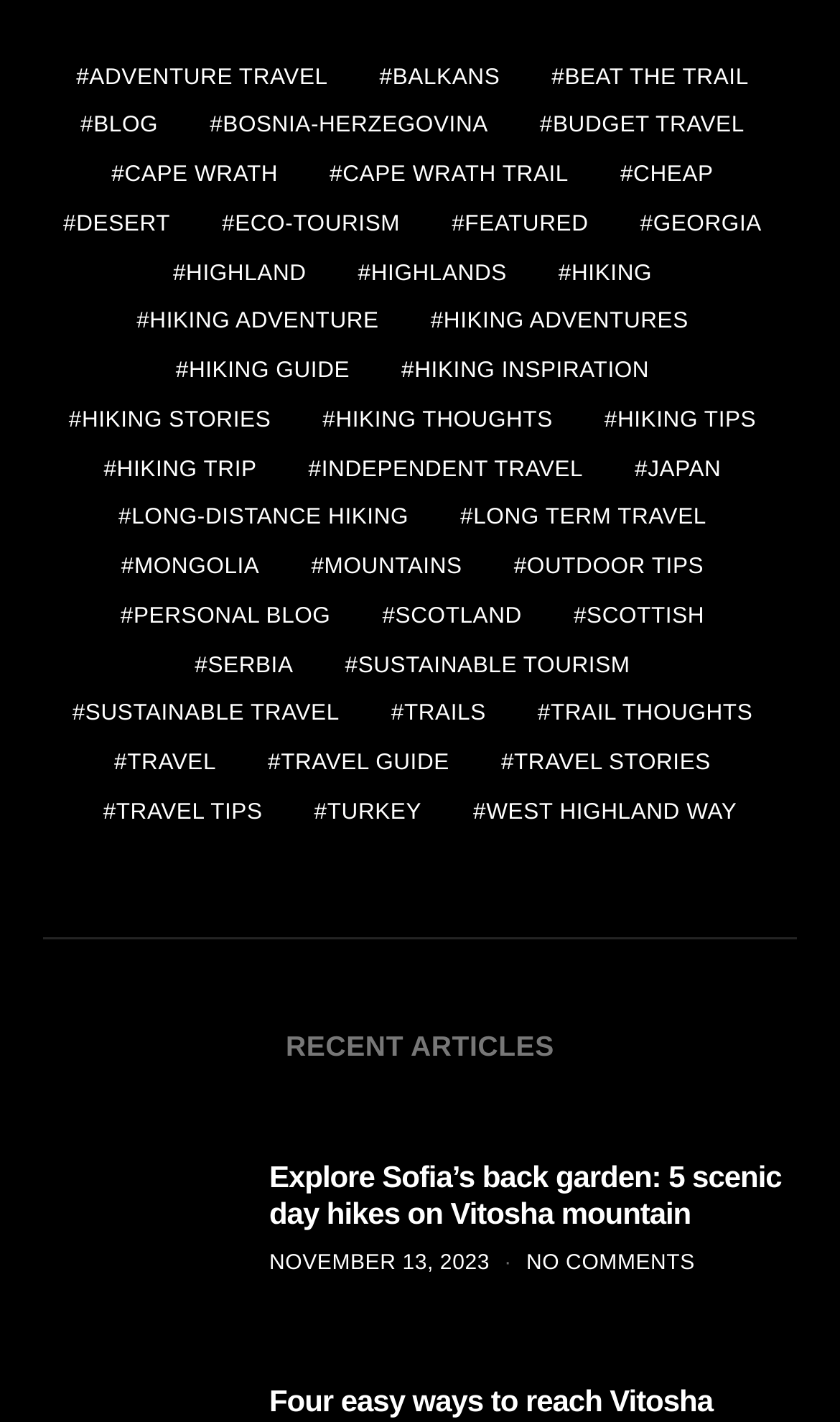Find the bounding box coordinates for the area that must be clicked to perform this action: "View Hiking Inspiration".

[0.46, 0.25, 0.791, 0.274]